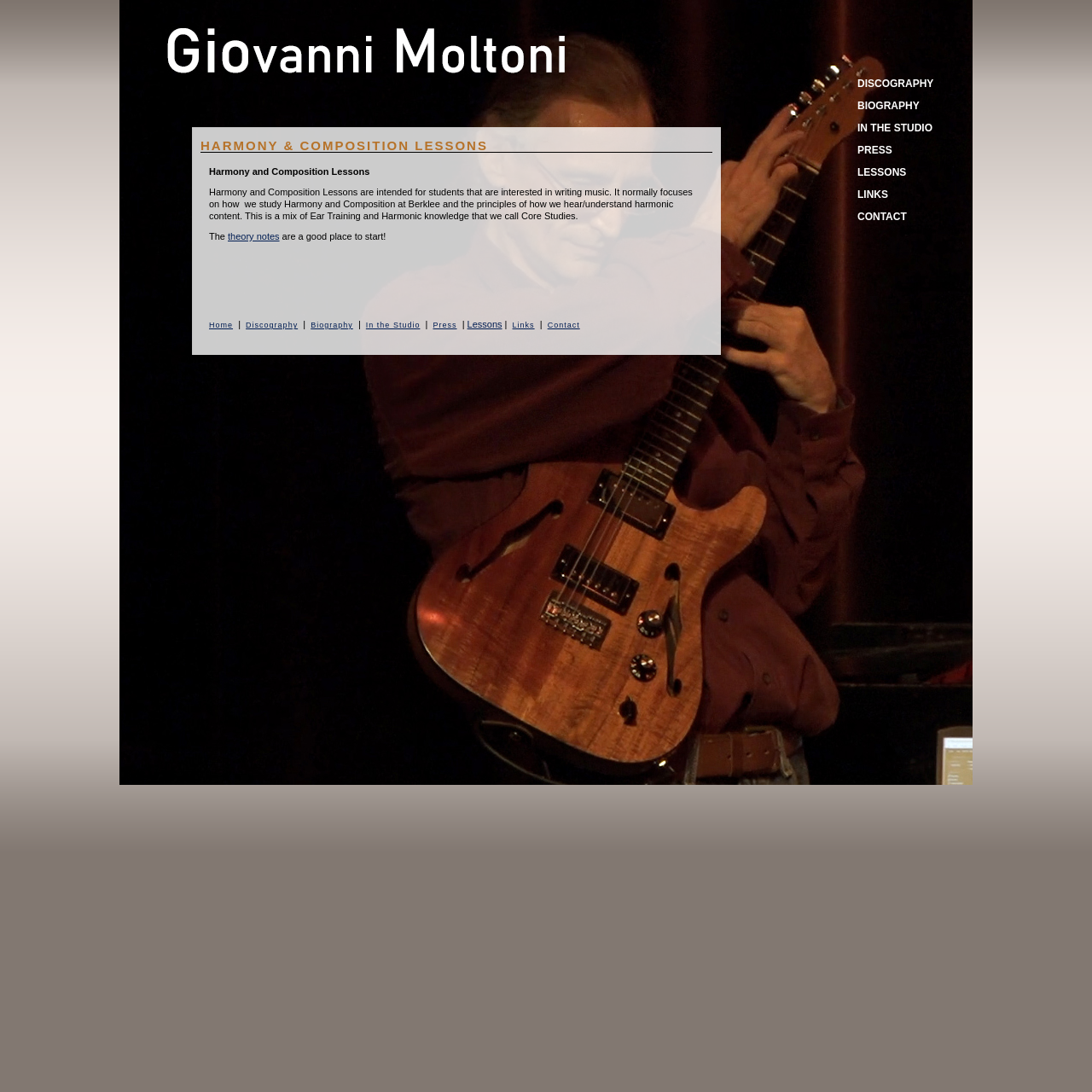What type of lessons are offered on this webpage?
Please provide a single word or phrase as the answer based on the screenshot.

Harmony and Composition